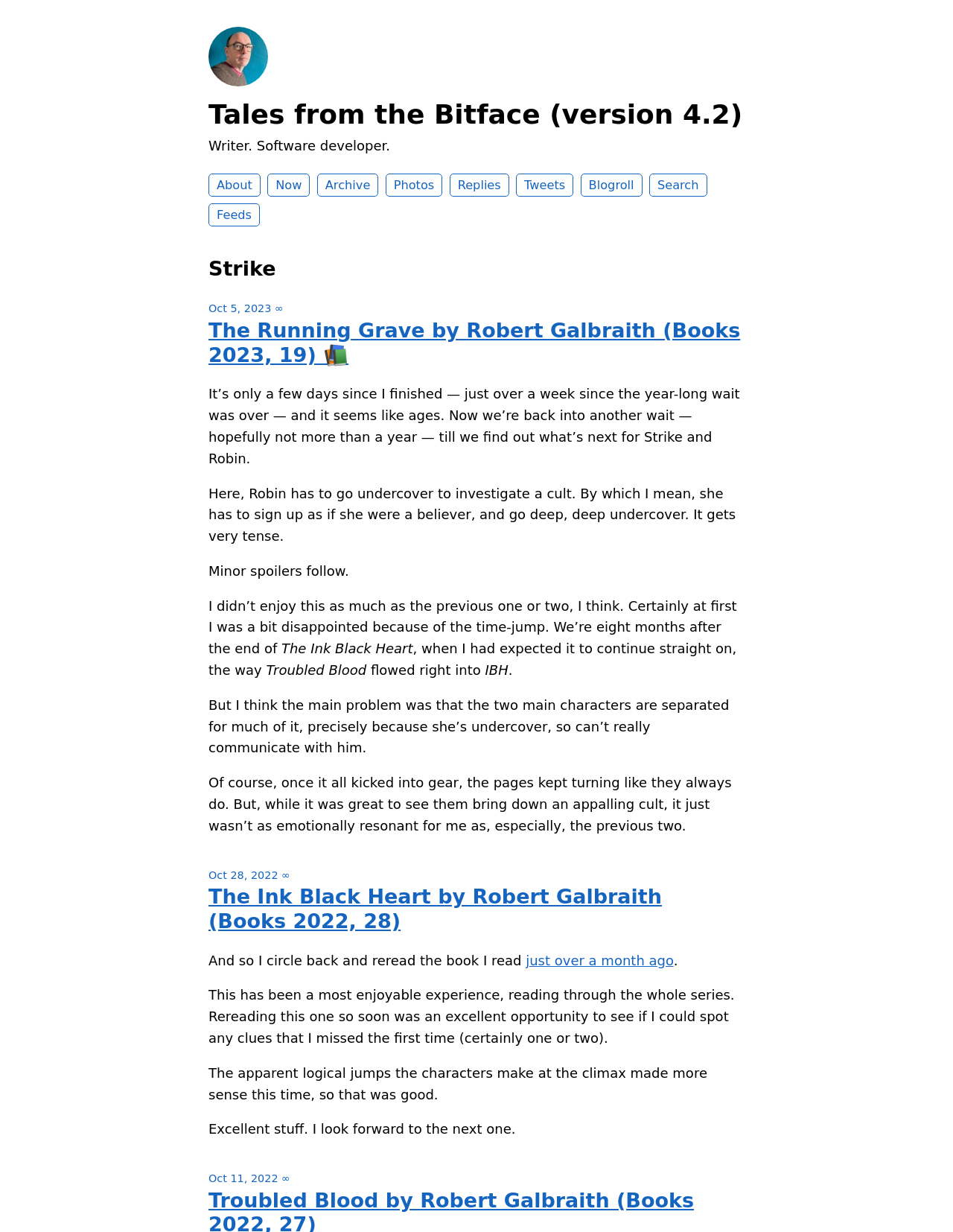Create an elaborate caption for the webpage.

This webpage appears to be a personal blog, specifically a profile page for "Tales from the Bitface (version 4.2)". At the top left, there is a profile photo and a heading with the blog's name. Below the heading, there is a brief description of the blogger, stating that they are a writer and software developer.

To the right of the profile photo, there are several links to different sections of the blog, including "About", "Now", "Archive", "Photos", "Replies", "Tweets", "Blogroll", and "Search". These links are arranged horizontally, with "About" on the left and "Search" on the right.

Below the links, there is a heading that reads "Strike", which appears to be a category or tag for the blog posts. The blog posts are listed in reverse chronological order, with the most recent post at the top.

Each blog post includes a heading with the title of the post, followed by a block of text. The posts are quite lengthy, with multiple paragraphs of text. The text discusses the blogger's thoughts and opinions on various topics, including books they have read. There are also links to specific dates, which appear to be timestamps for the posts.

The blog posts are arranged vertically, with the most recent post at the top and the older posts below. There are no images on the page, aside from the profile photo at the top. Overall, the page has a simple and clean design, with a focus on the text content of the blog posts.